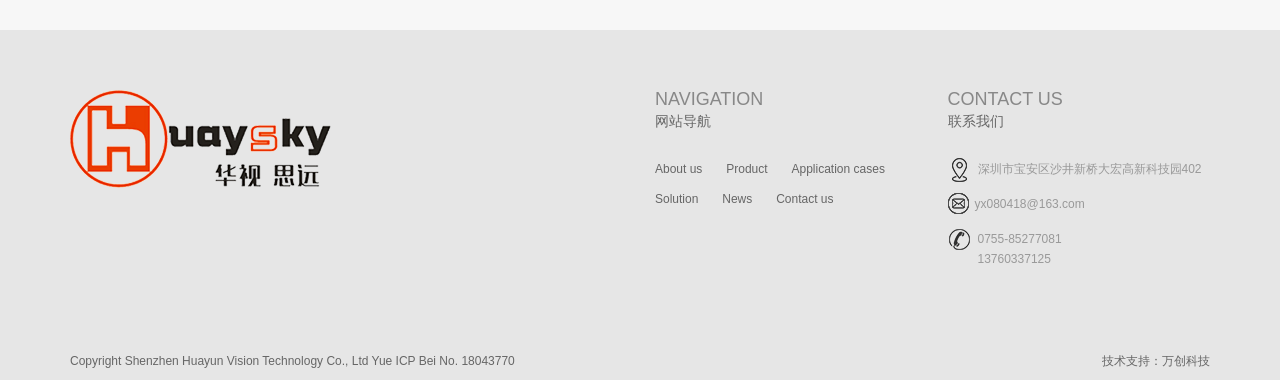What is the phone number of the company?
Use the image to give a comprehensive and detailed response to the question.

I found the phone number '0755-85277081' in the contact section of the webpage, below the address and email.